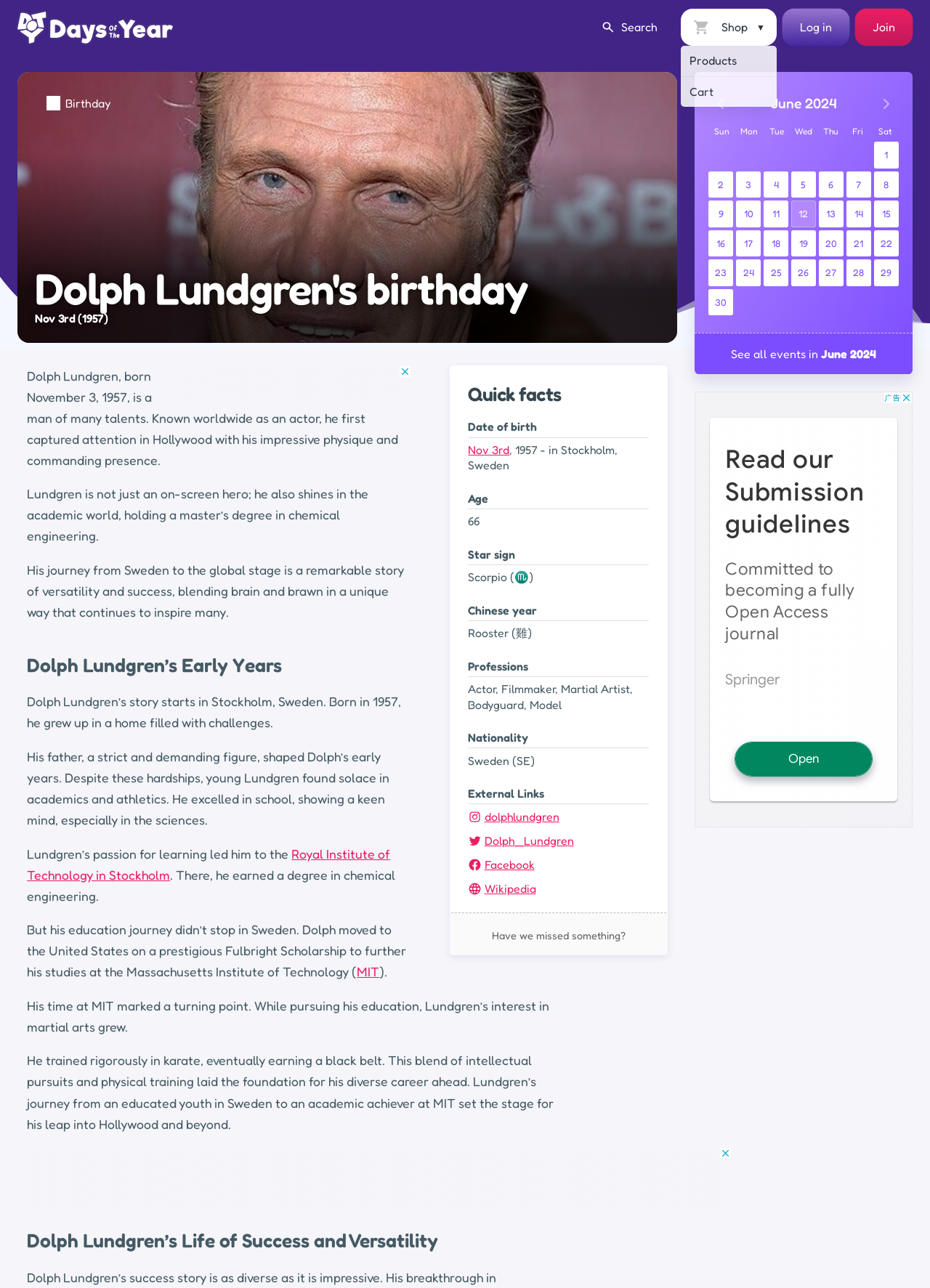Please provide a comprehensive response to the question based on the details in the image: What is the profession of Dolph Lundgren?

I found the answer by looking at the 'Quick facts' table, where it says 'Professions: Actor, Filmmaker, Martial Artist, Bodyguard, Model'.